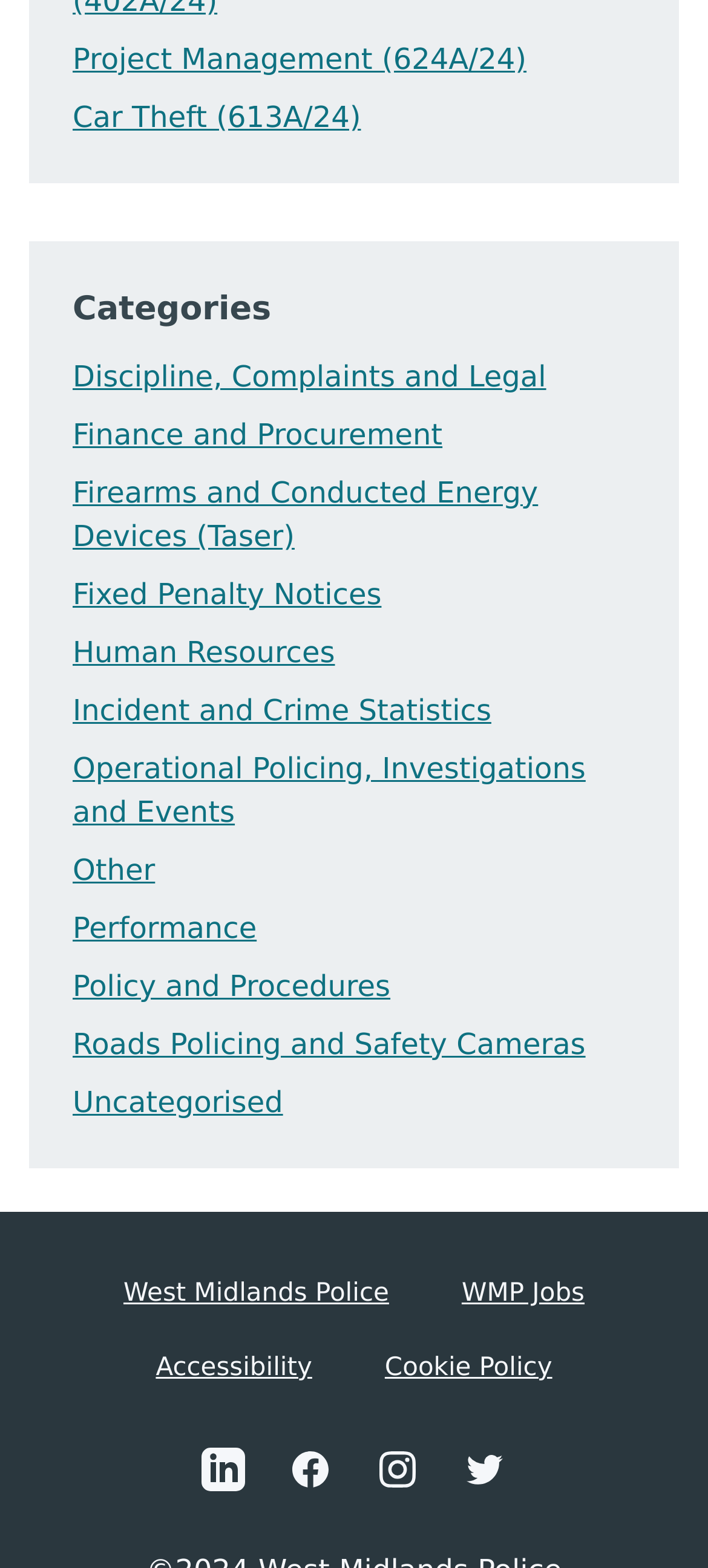How many social media links are there?
Answer the question based on the image using a single word or a brief phrase.

4